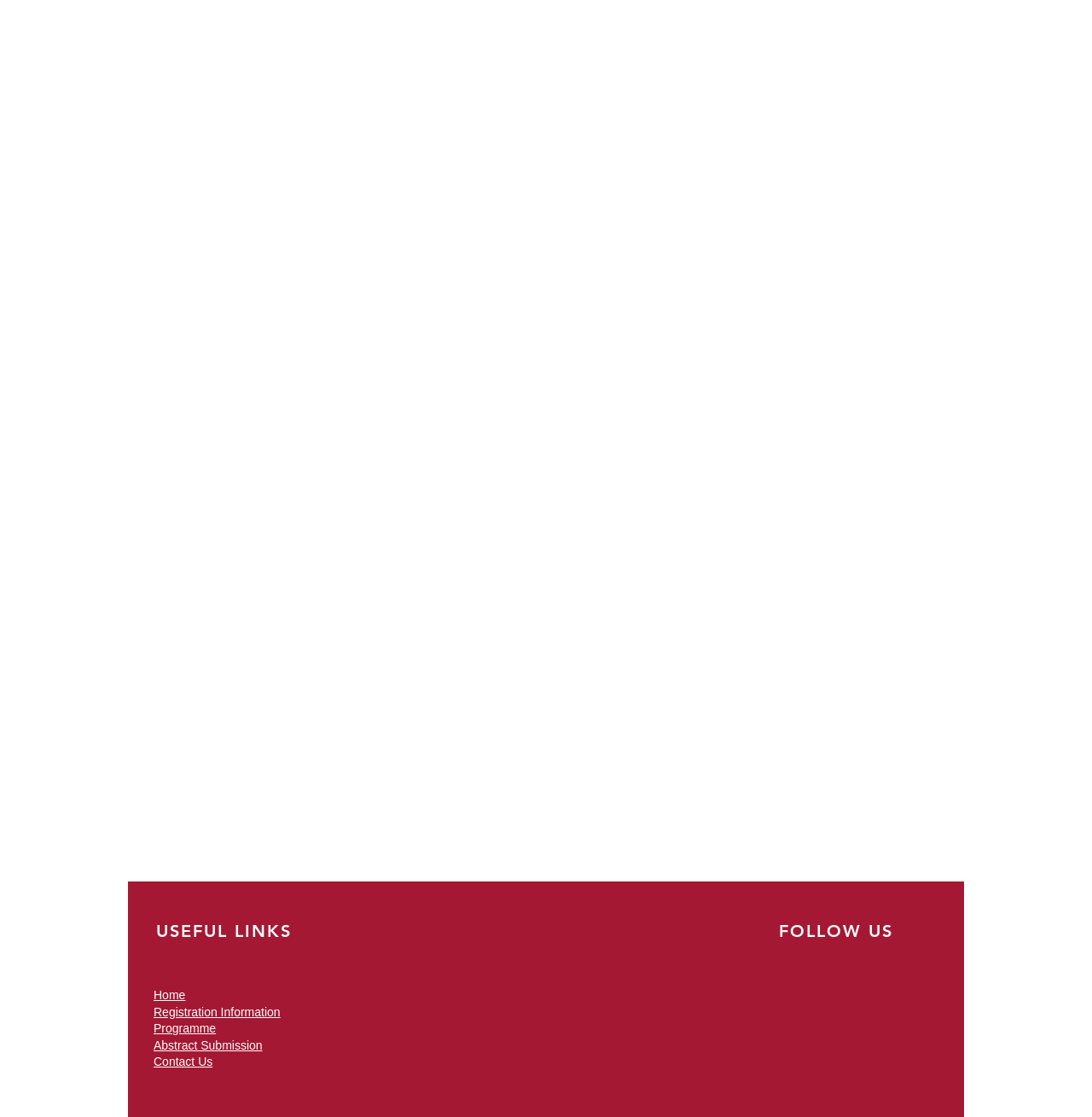What is the first link in the social bar?
Using the image as a reference, answer with just one word or a short phrase.

Facebook